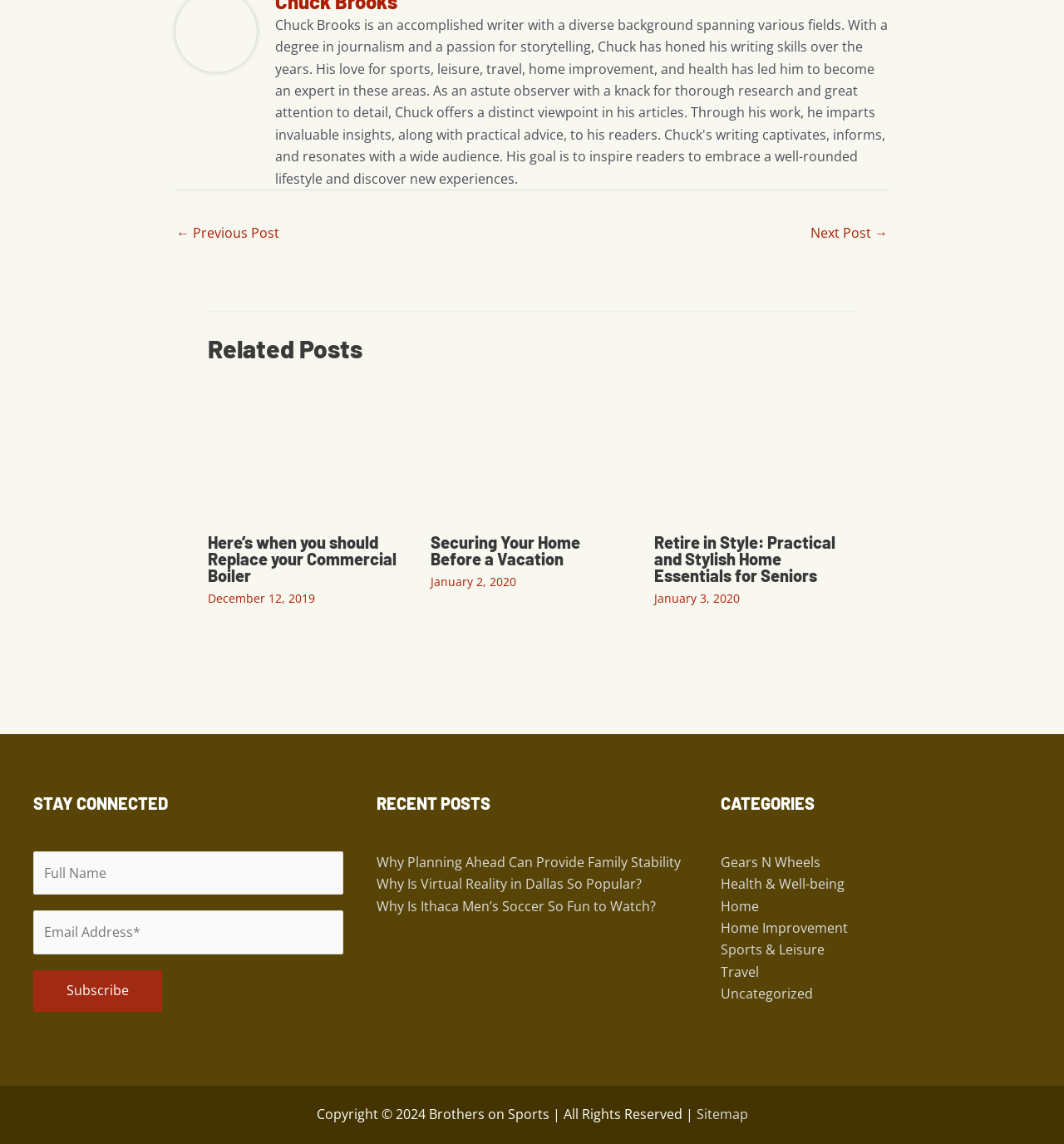Based on the image, give a detailed response to the question: How many articles are in the 'Related Posts' section?

The 'Related Posts' section contains three article elements, each with a heading, image, and link to read more.